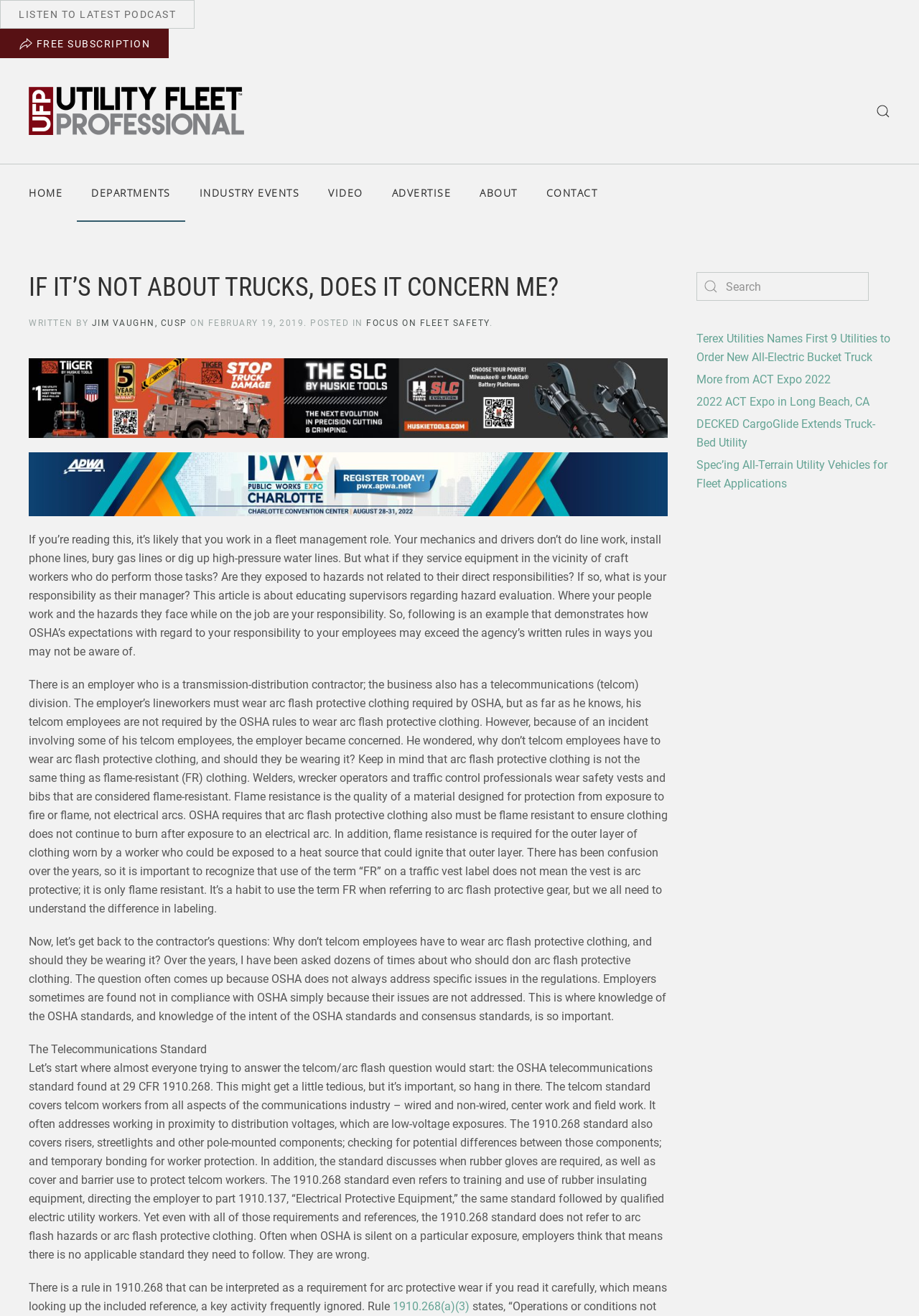What is the role of the fleet manager? Examine the screenshot and reply using just one word or a brief phrase.

To ensure employee safety